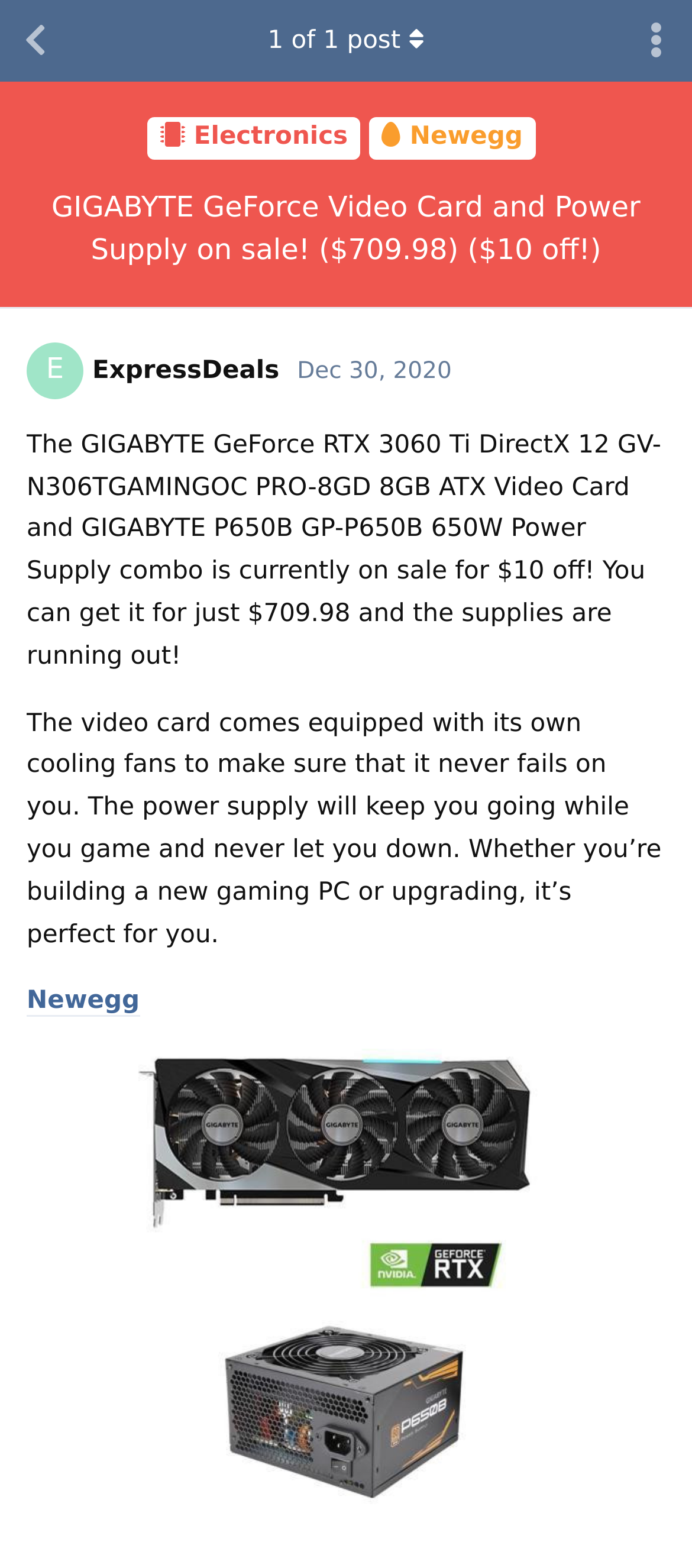Based on the element description "aria-label="Toggle discussion actions dropdown menu"", predict the bounding box coordinates of the UI element.

[0.897, 0.0, 1.0, 0.052]